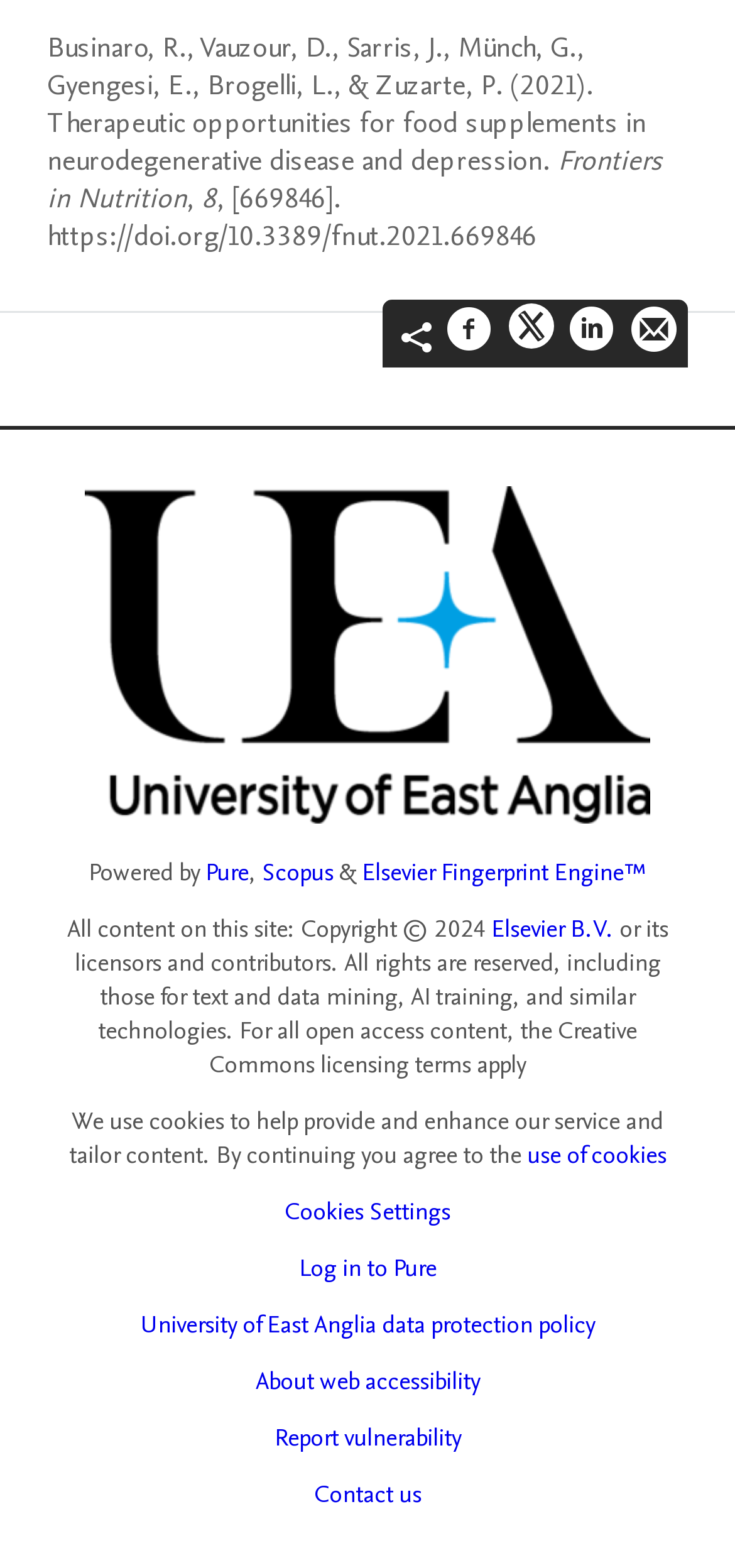What is the DOI of the research paper?
Give a detailed response to the question by analyzing the screenshot.

I found the DOI of the research paper by looking at the StaticText element with the text 'https://doi.org/10.3389/fnut.2021.669846' which is a child of the tabpanel element with the text 'APA'.